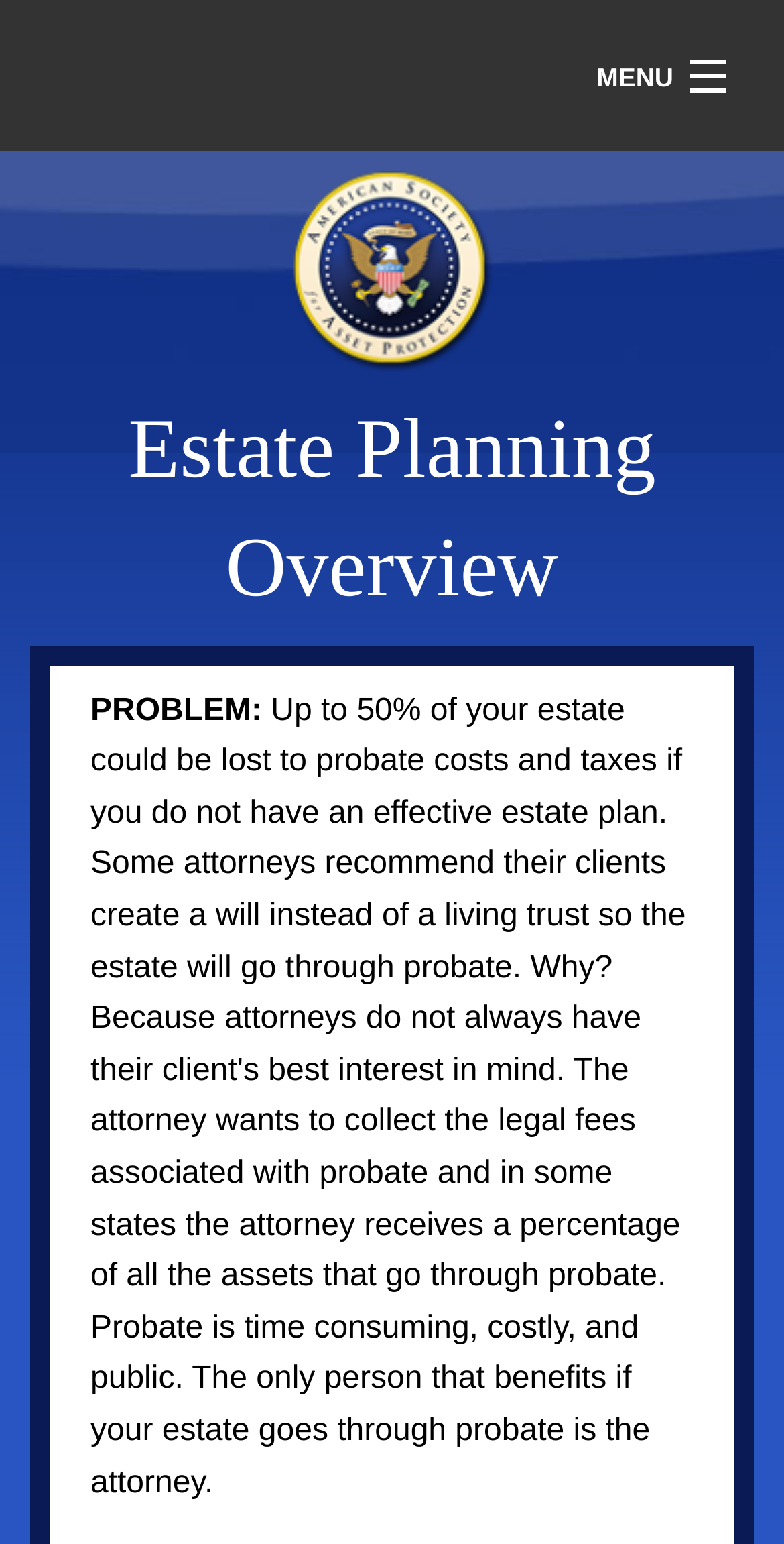What is the last link in the menu?
Make sure to answer the question with a detailed and comprehensive explanation.

I analyzed the menu section and found that the last link is 'Contact', which is located at the bottom of the menu section. The bounding box coordinates of the 'Contact' link are [0.038, 0.562, 0.962, 0.622].